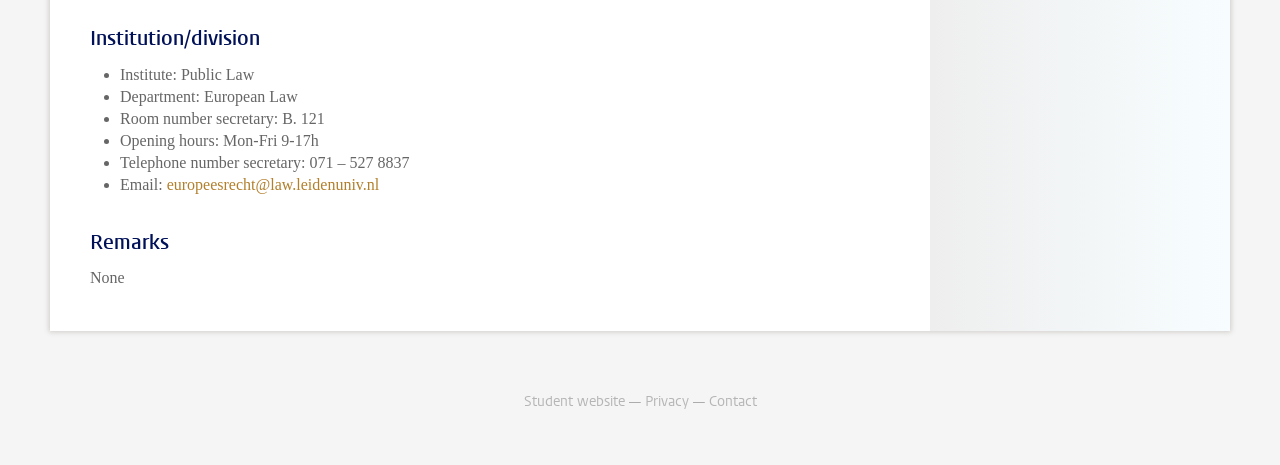Answer the question using only one word or a concise phrase: What is the institution's department?

European Law